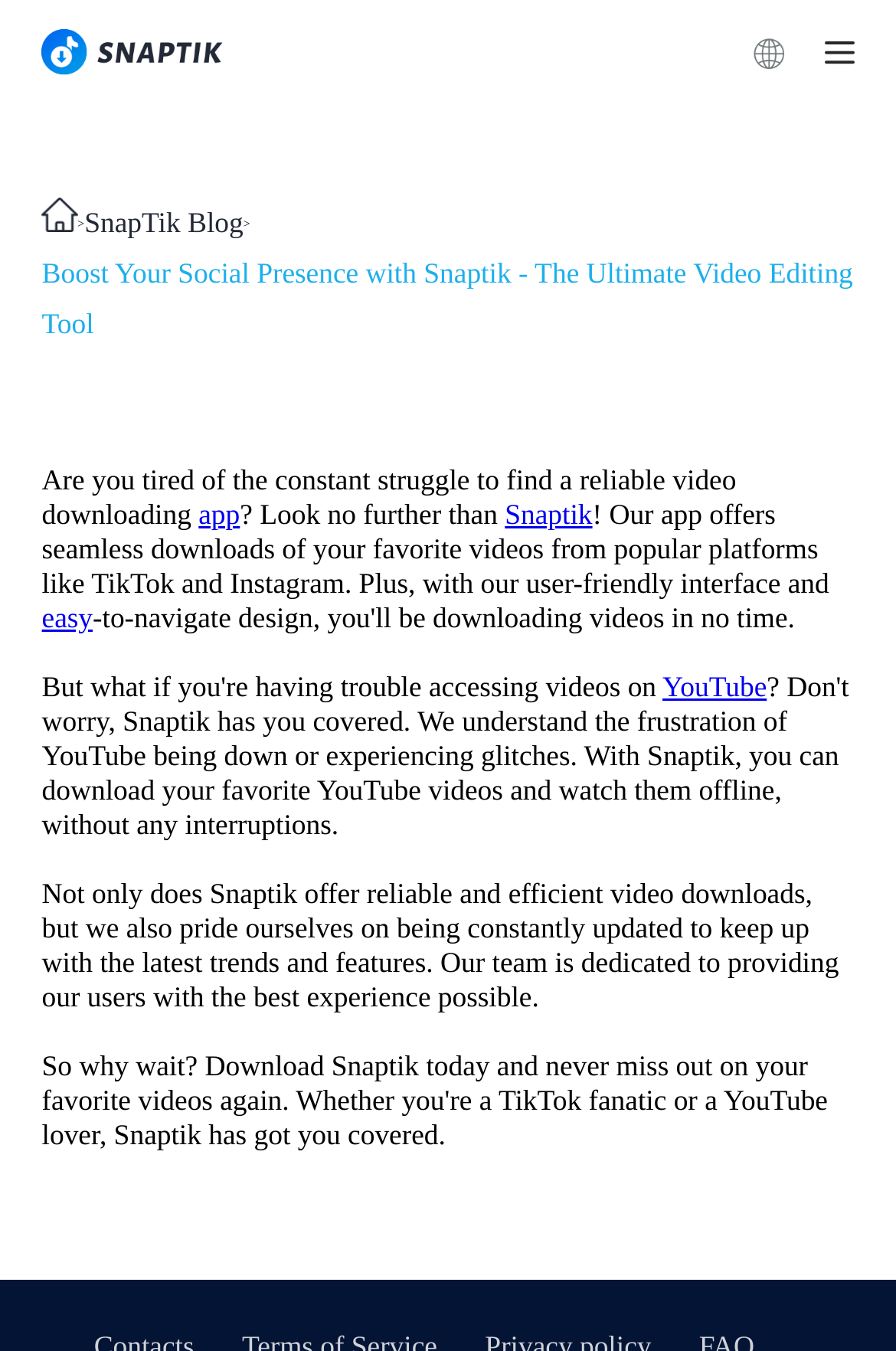Answer the question in one word or a short phrase:
What is the name of the video editing tool?

Snaptik